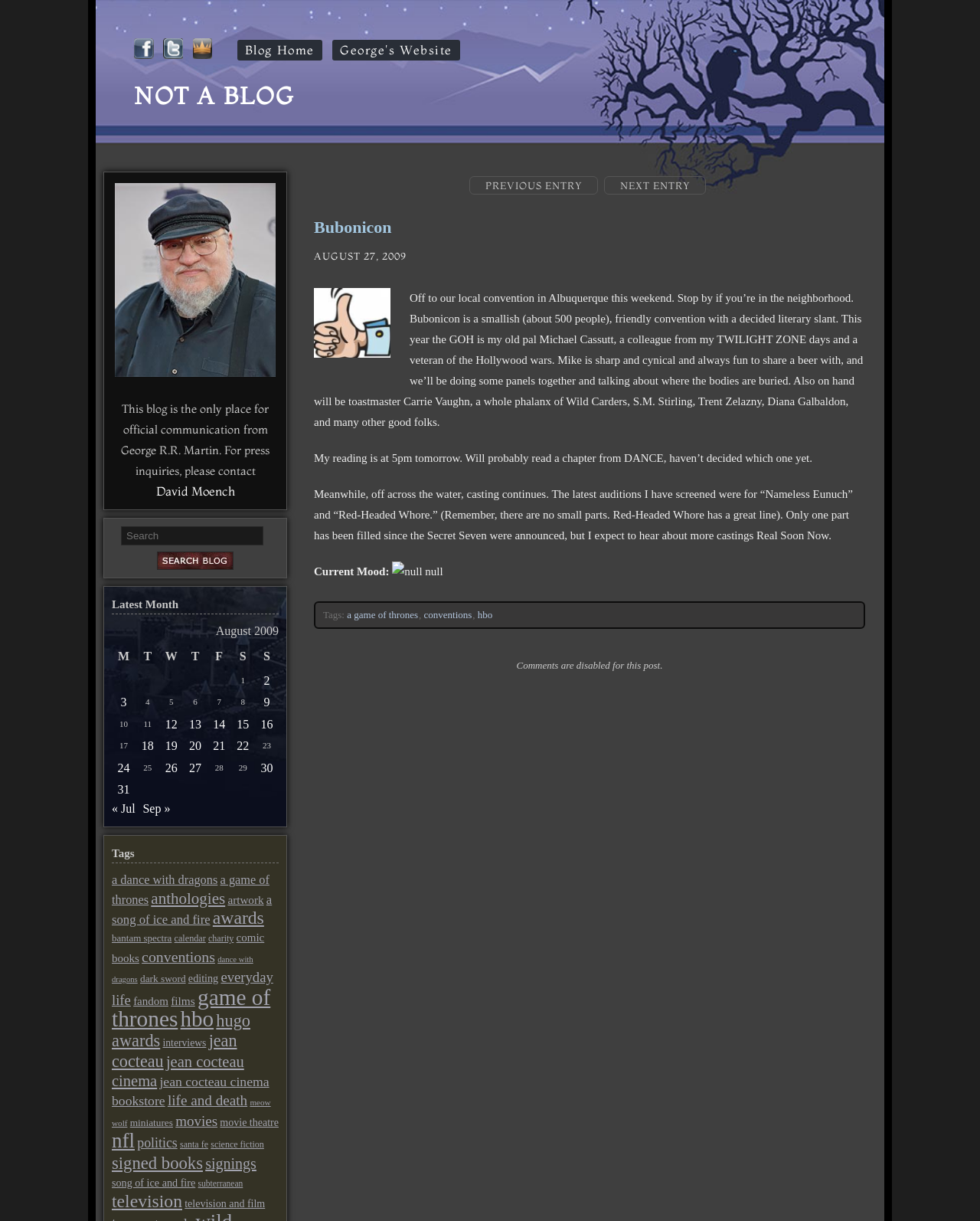Respond to the question below with a single word or phrase:
What is the name of the author's friend who is the guest of honor at Bubonicon?

Michael Cassutt